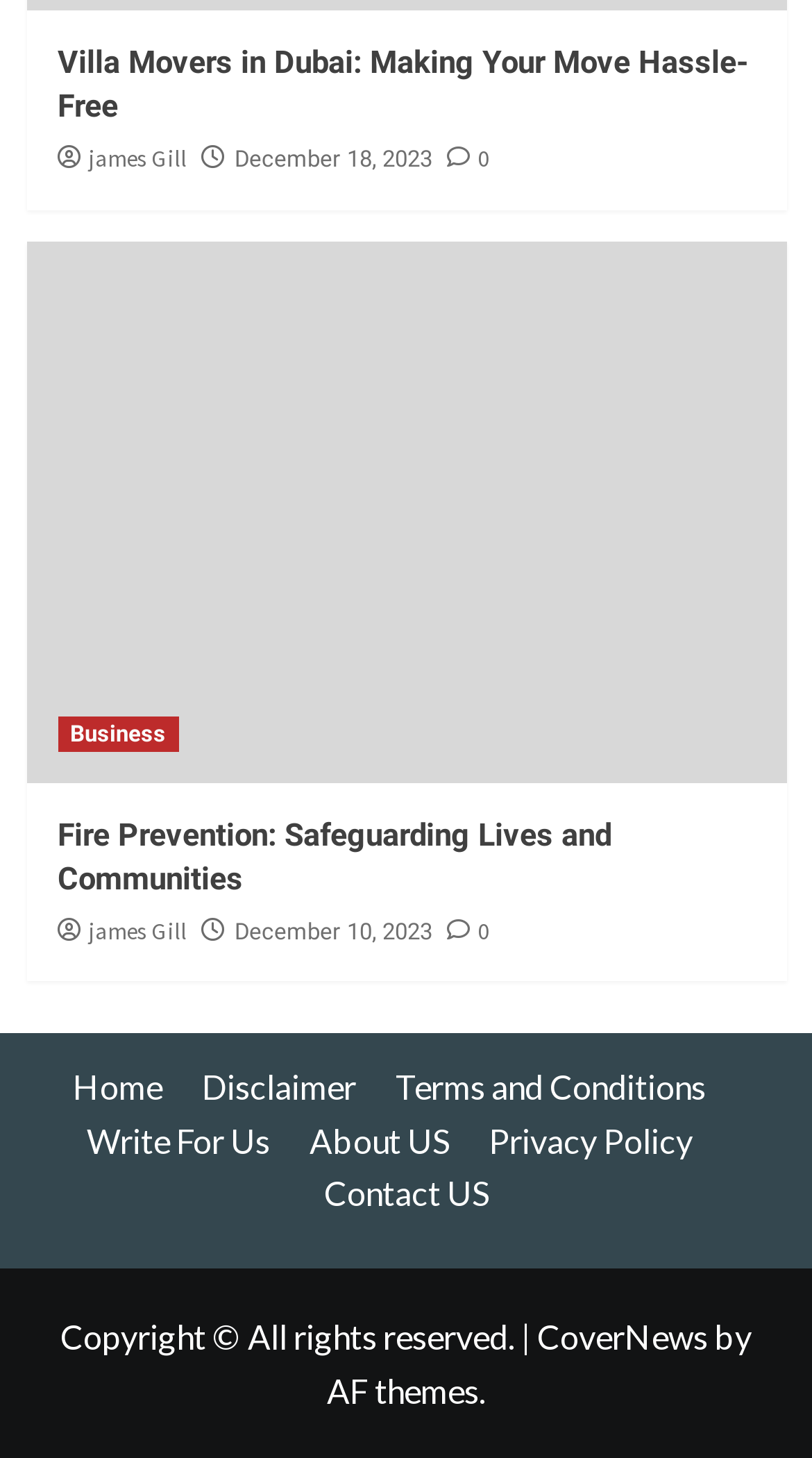Answer the following query concisely with a single word or phrase:
What is the topic of the first article?

Villa Movers in Dubai